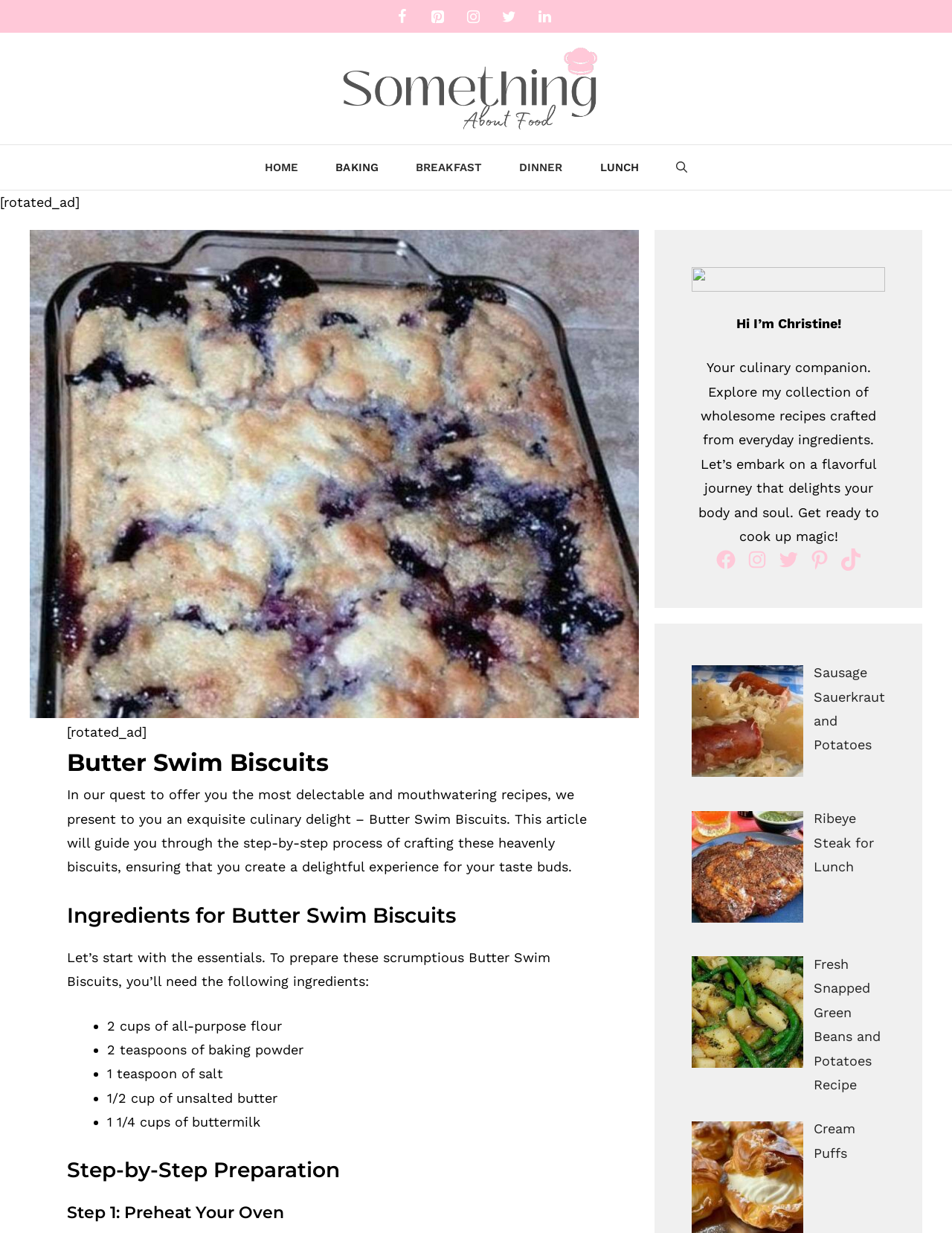Locate the bounding box coordinates of the clickable region necessary to complete the following instruction: "Click on the Facebook link". Provide the coordinates in the format of four float numbers between 0 and 1, i.e., [left, top, right, bottom].

[0.406, 0.001, 0.438, 0.027]